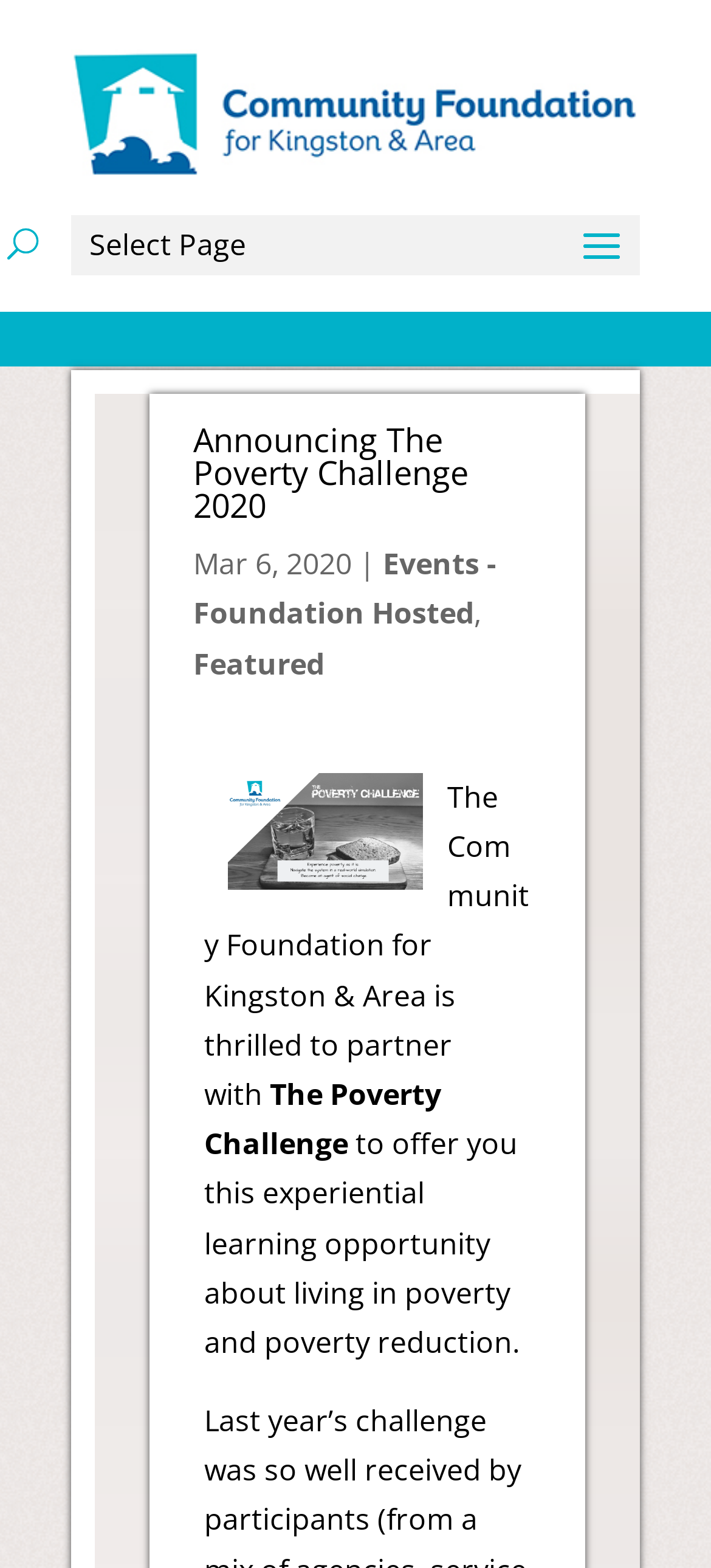Give a concise answer using only one word or phrase for this question:
How many links are below the main heading?

2